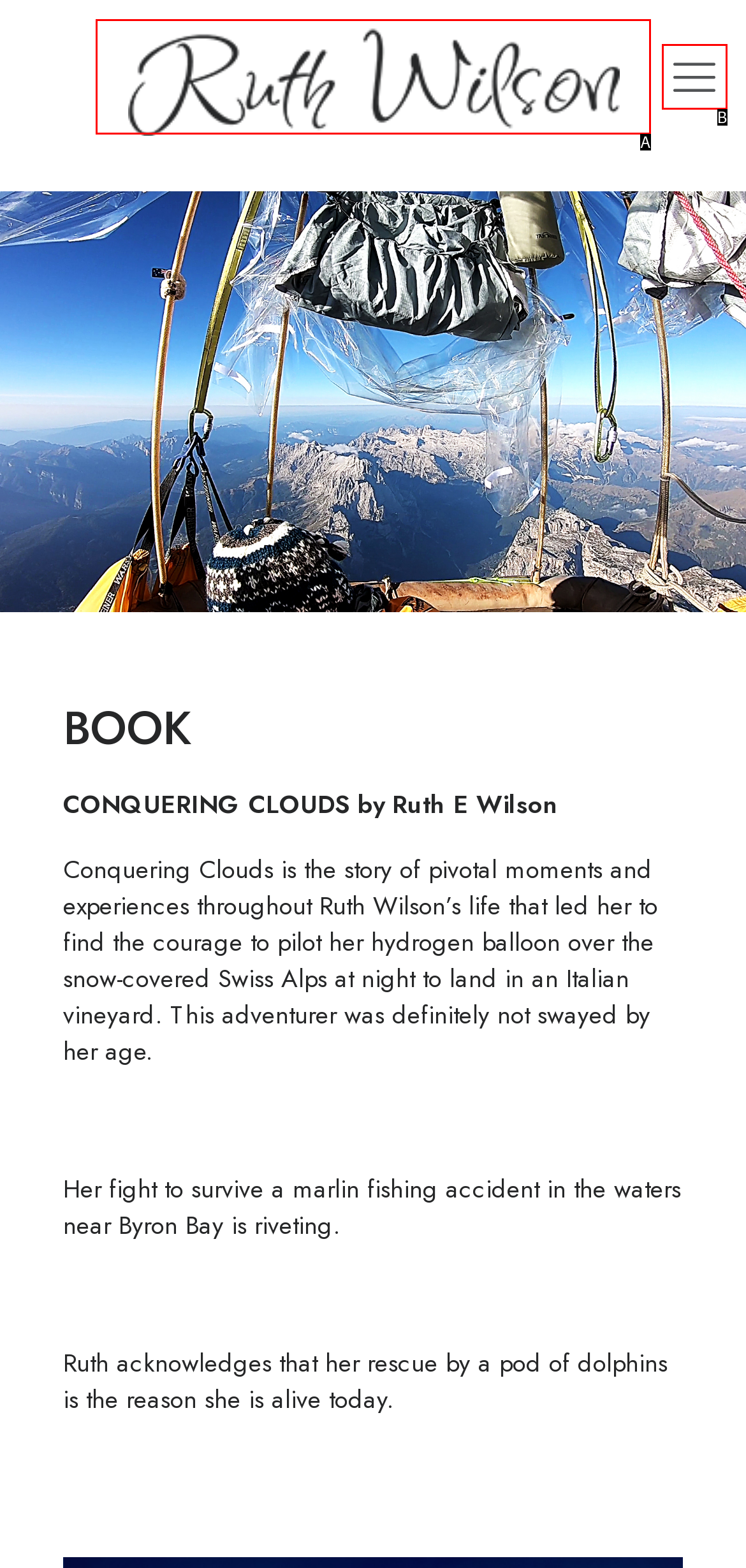Which UI element matches this description: aria-label="mobile menu"?
Reply with the letter of the correct option directly.

B